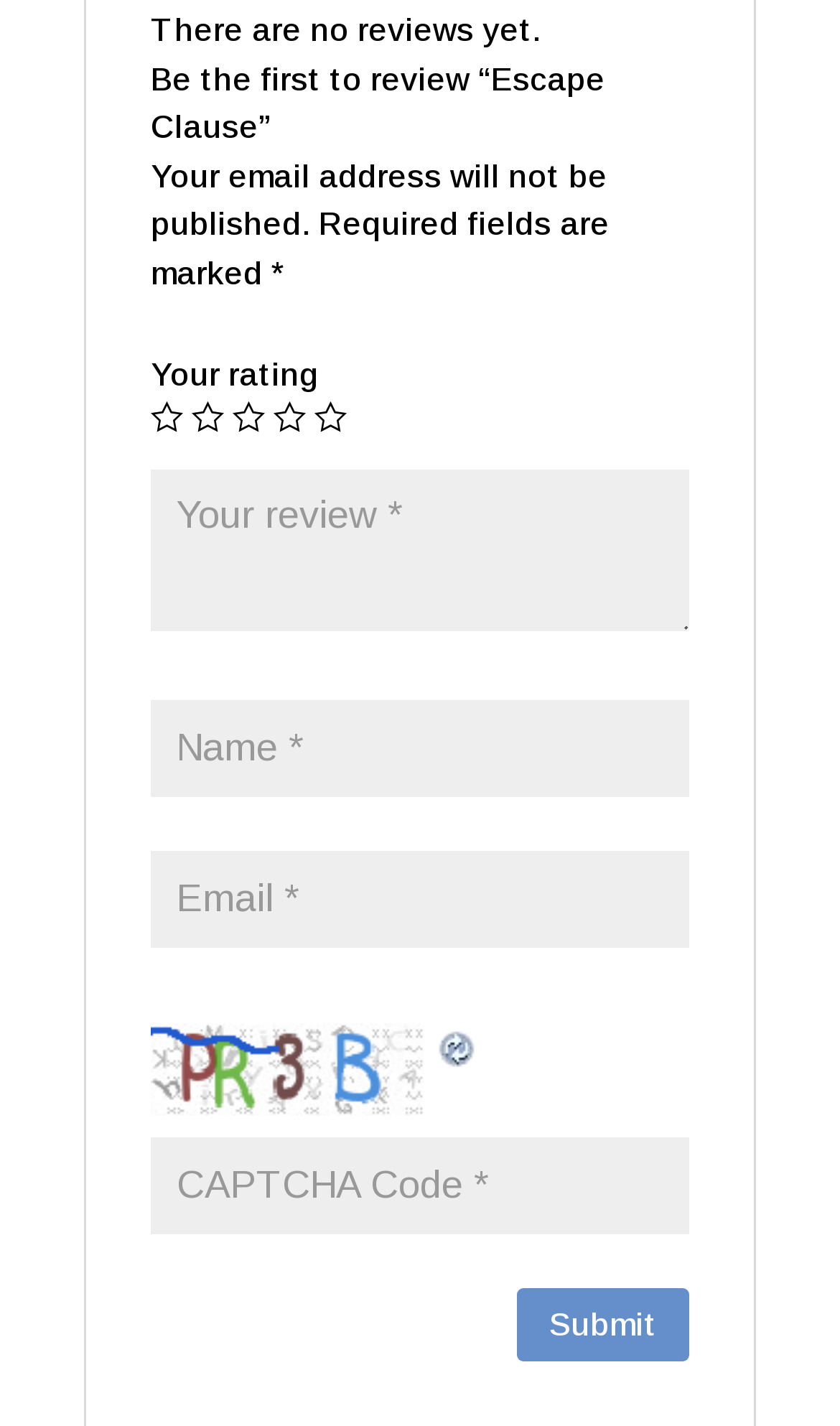Please identify the bounding box coordinates of the element that needs to be clicked to perform the following instruction: "Refresh the CAPTCHA".

[0.518, 0.72, 0.574, 0.746]